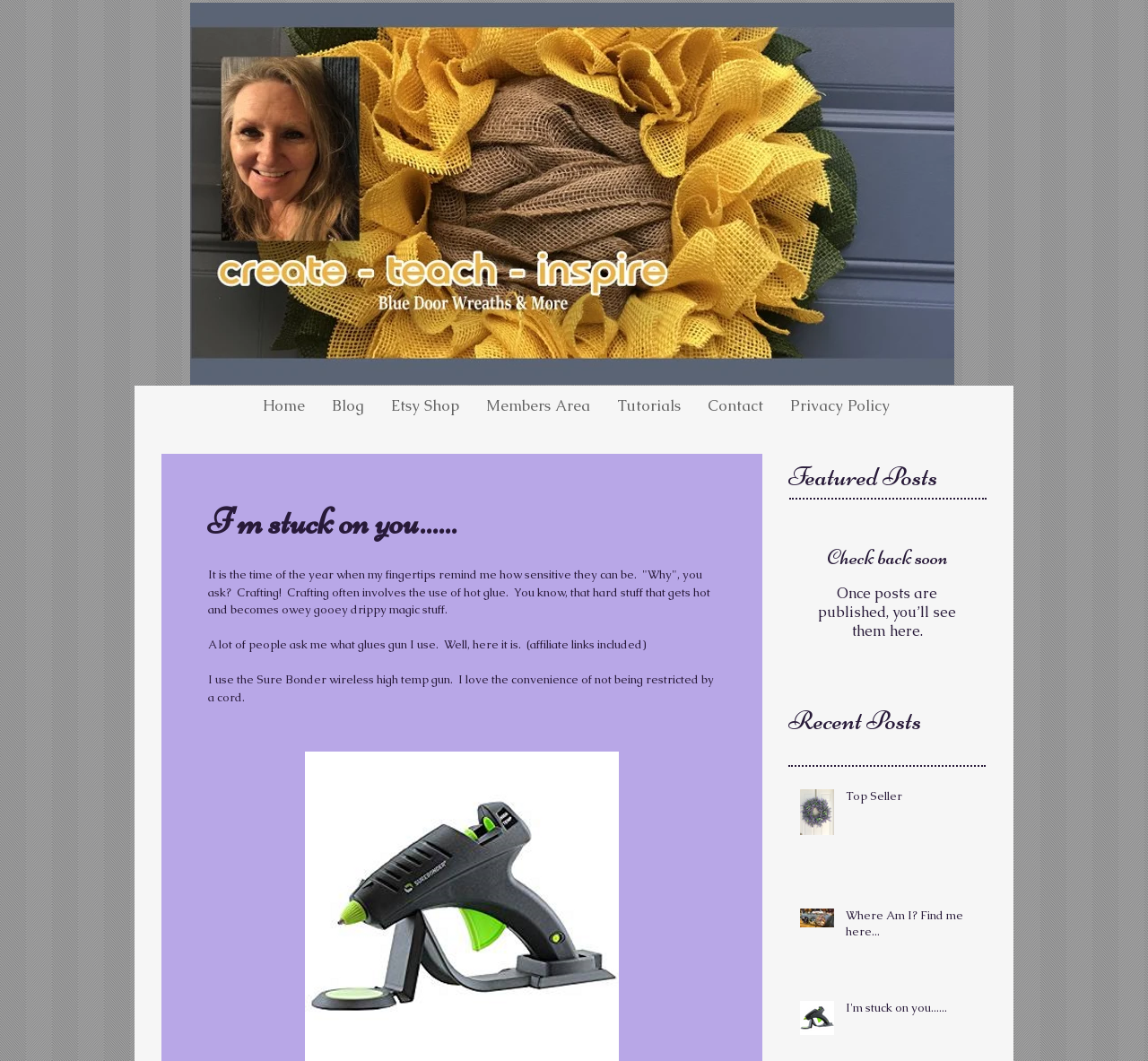Determine the bounding box of the UI element mentioned here: "I'm stuck on you......". The coordinates must be in the format [left, top, right, bottom] with values ranging from 0 to 1.

[0.737, 0.942, 0.849, 0.964]